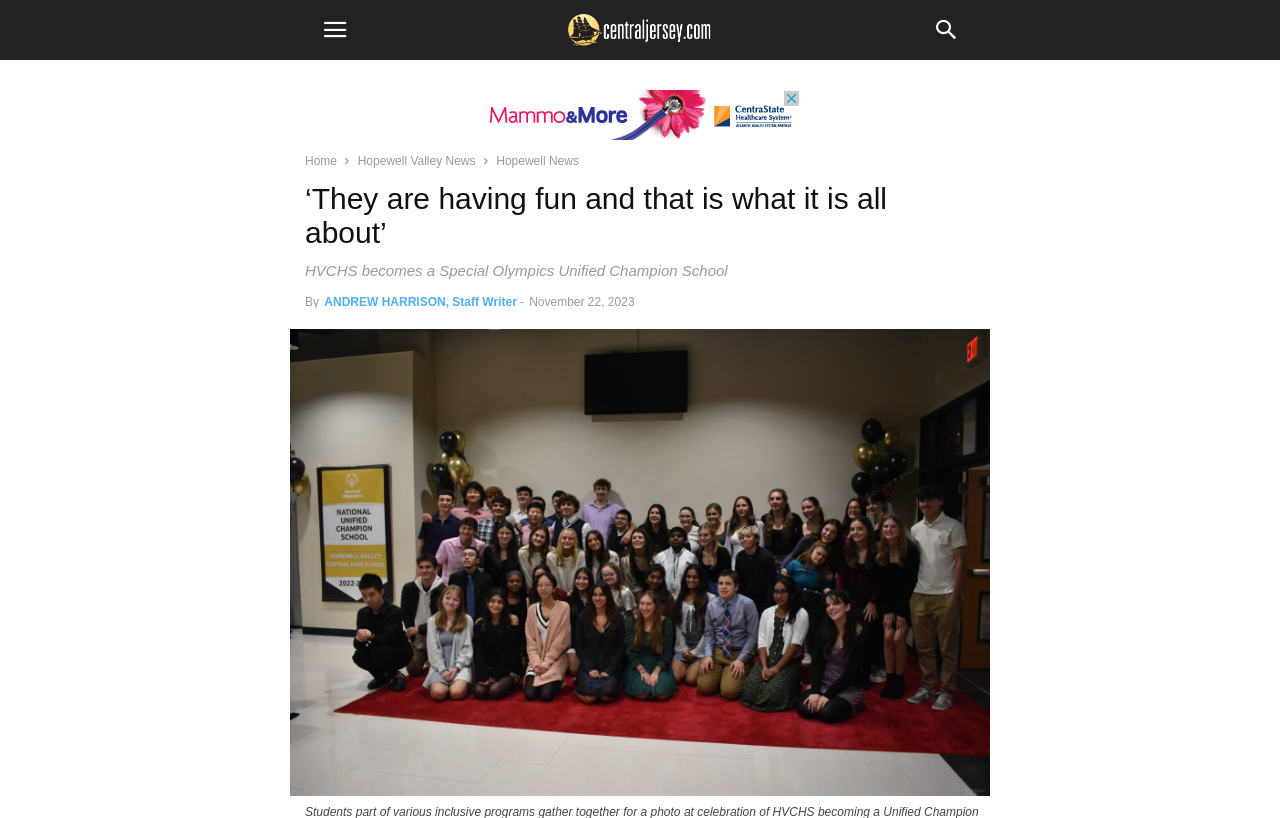Who wrote the article?
Please give a detailed and thorough answer to the question, covering all relevant points.

In the webpage, we can find the author's name by looking for the 'By' keyword, which is usually followed by the author's name. In this case, it is 'ANDREW HARRISON, Staff Writer'.